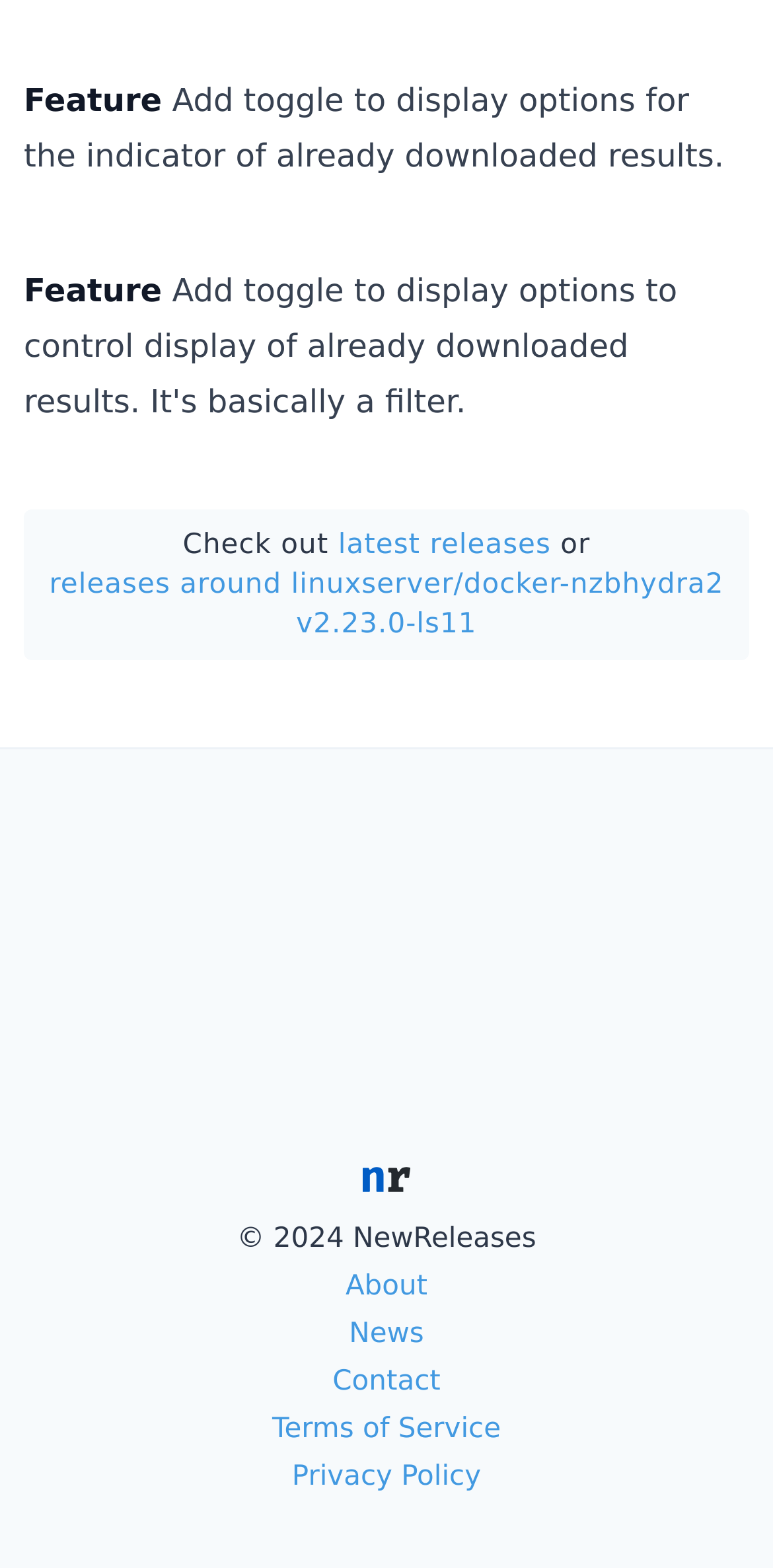Who owns the copyright?
Based on the screenshot, provide your answer in one word or phrase.

NewReleases